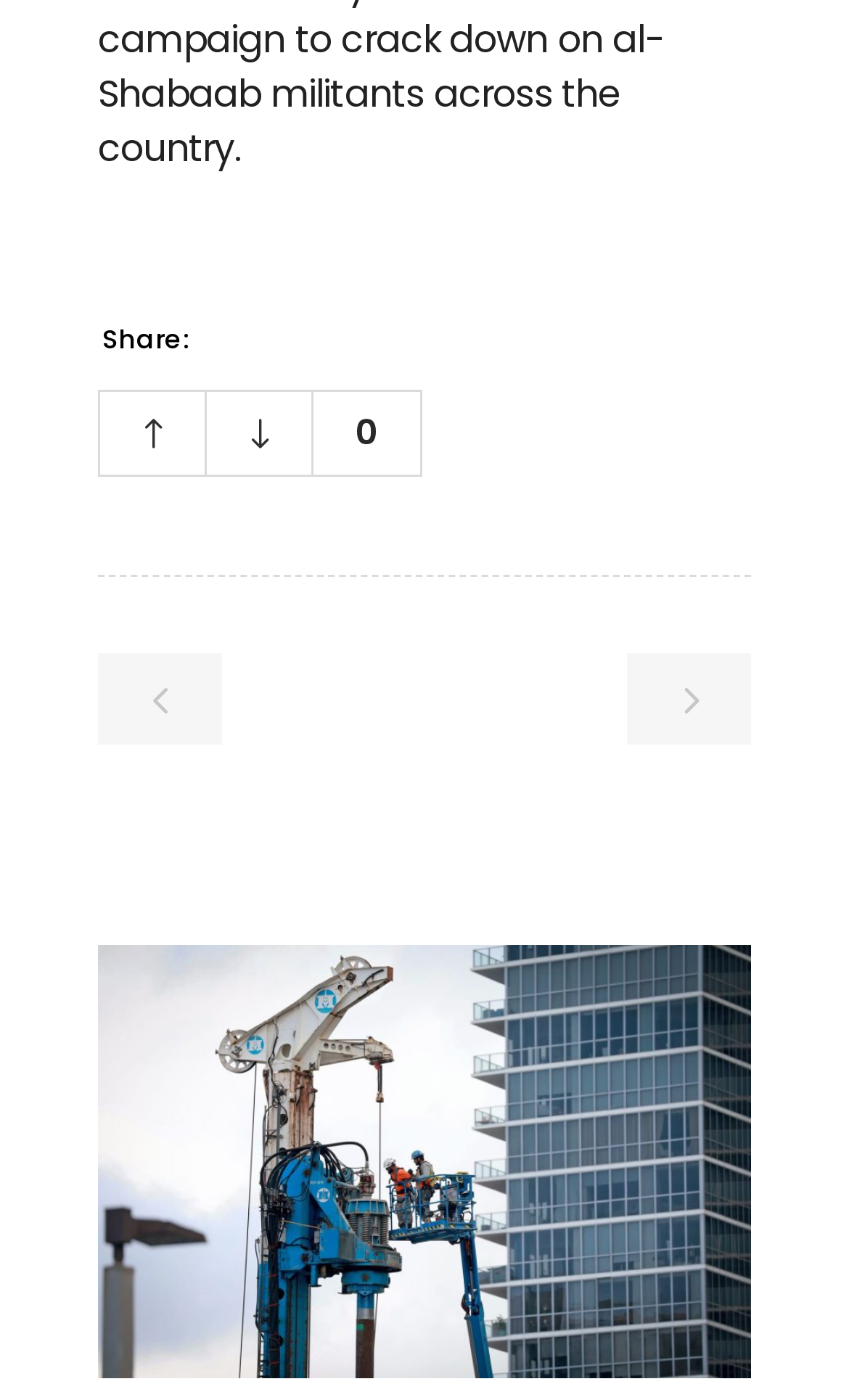Kindly determine the bounding box coordinates for the clickable area to achieve the given instruction: "View article about tax filing costs".

[0.115, 0.809, 0.885, 0.846]